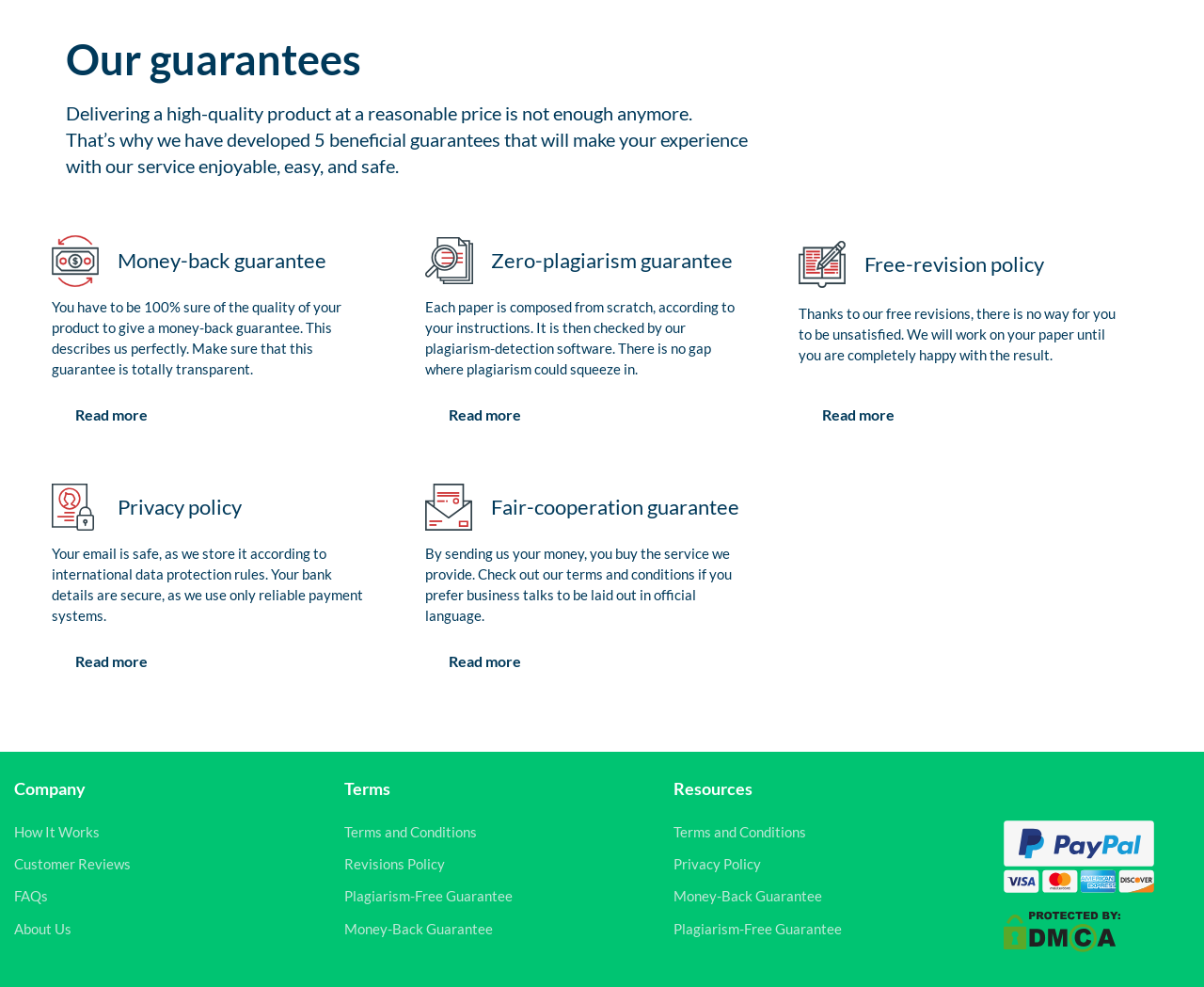Please give the bounding box coordinates of the area that should be clicked to fulfill the following instruction: "Go to the How It Works page". The coordinates should be in the format of four float numbers from 0 to 1, i.e., [left, top, right, bottom].

[0.012, 0.834, 0.083, 0.851]